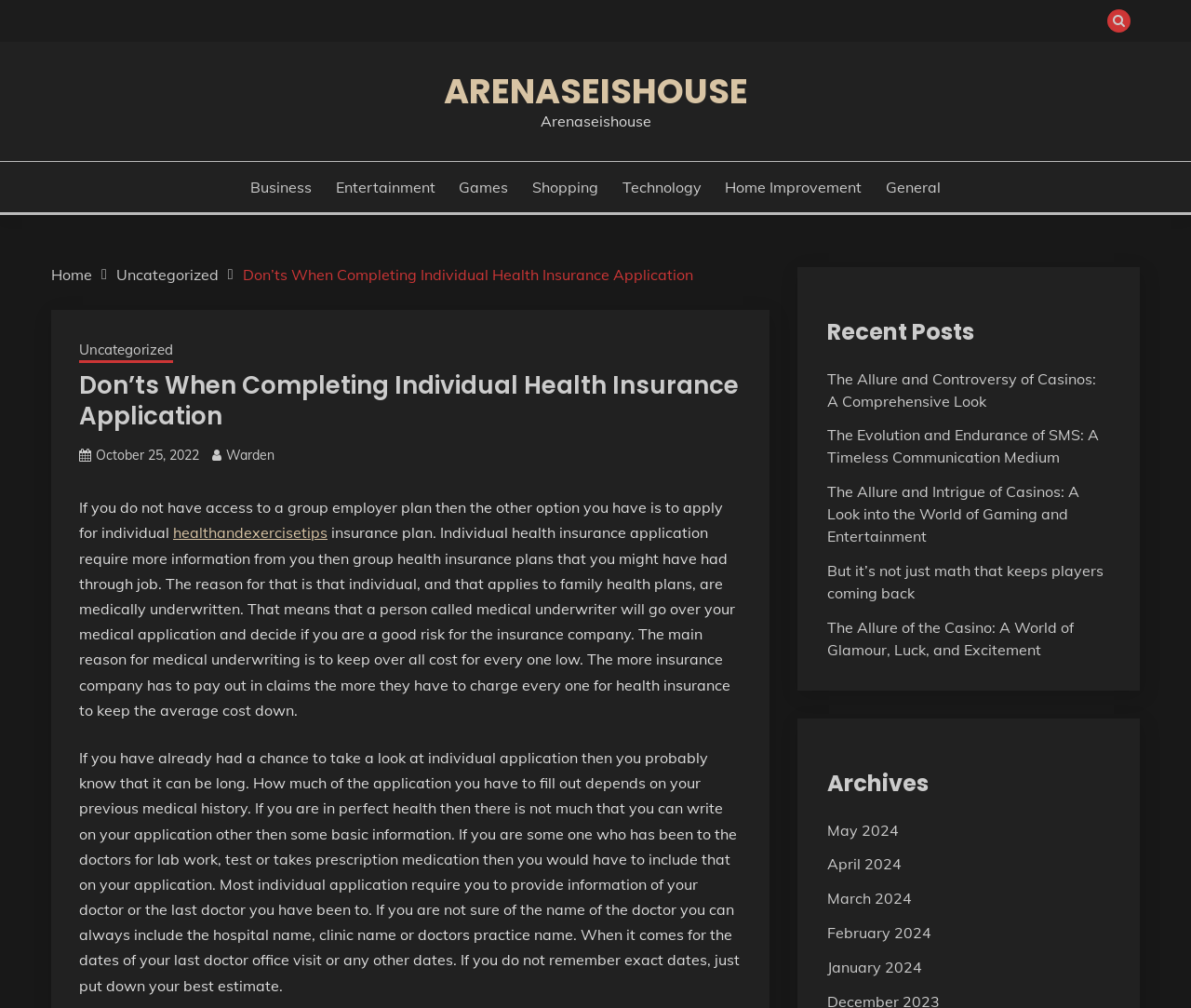Given the description "October 25, 2022October 25, 2022", provide the bounding box coordinates of the corresponding UI element.

[0.08, 0.443, 0.167, 0.46]